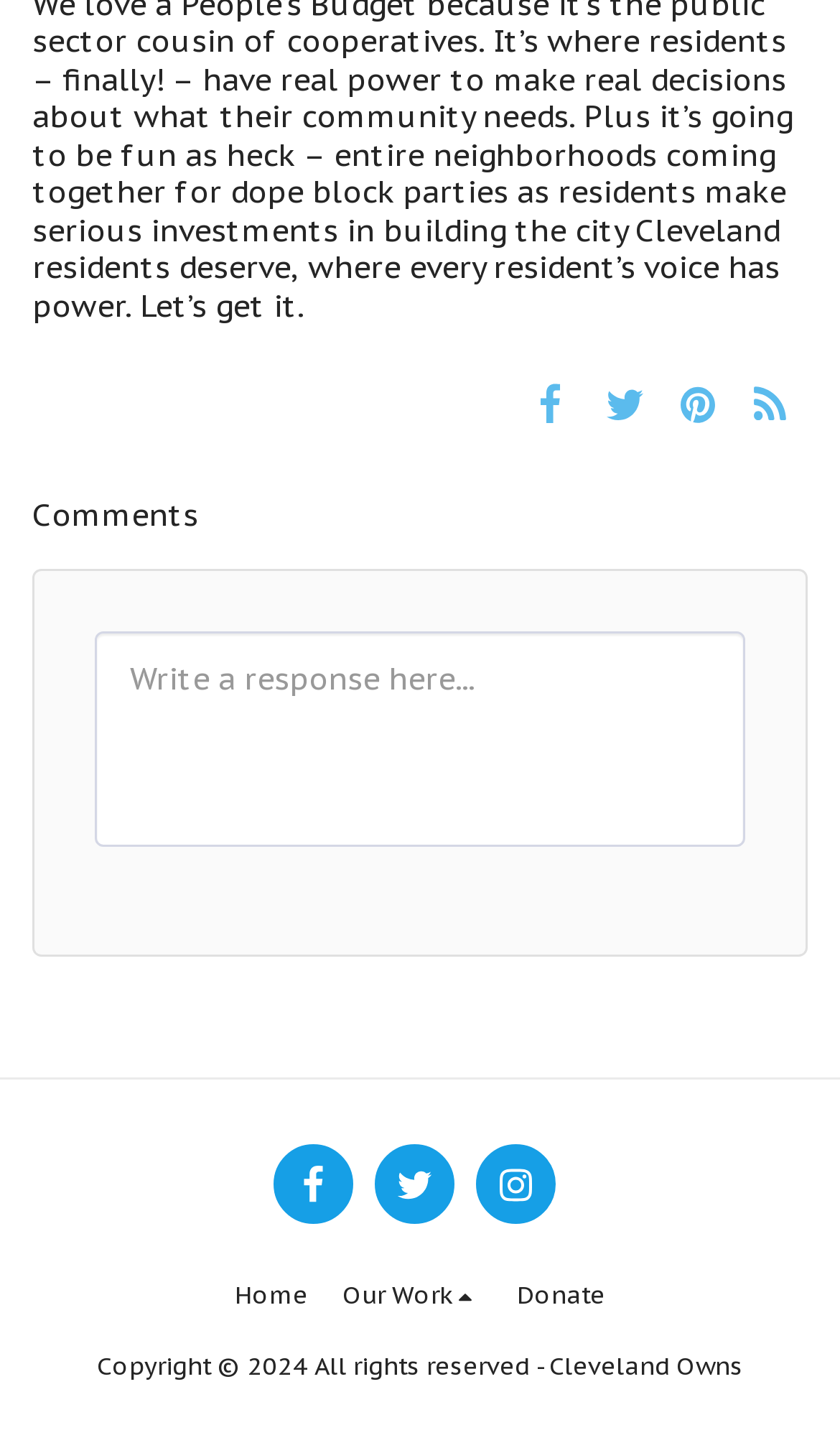Given the element description "2021-2022" in the screenshot, predict the bounding box coordinates of that UI element.

None